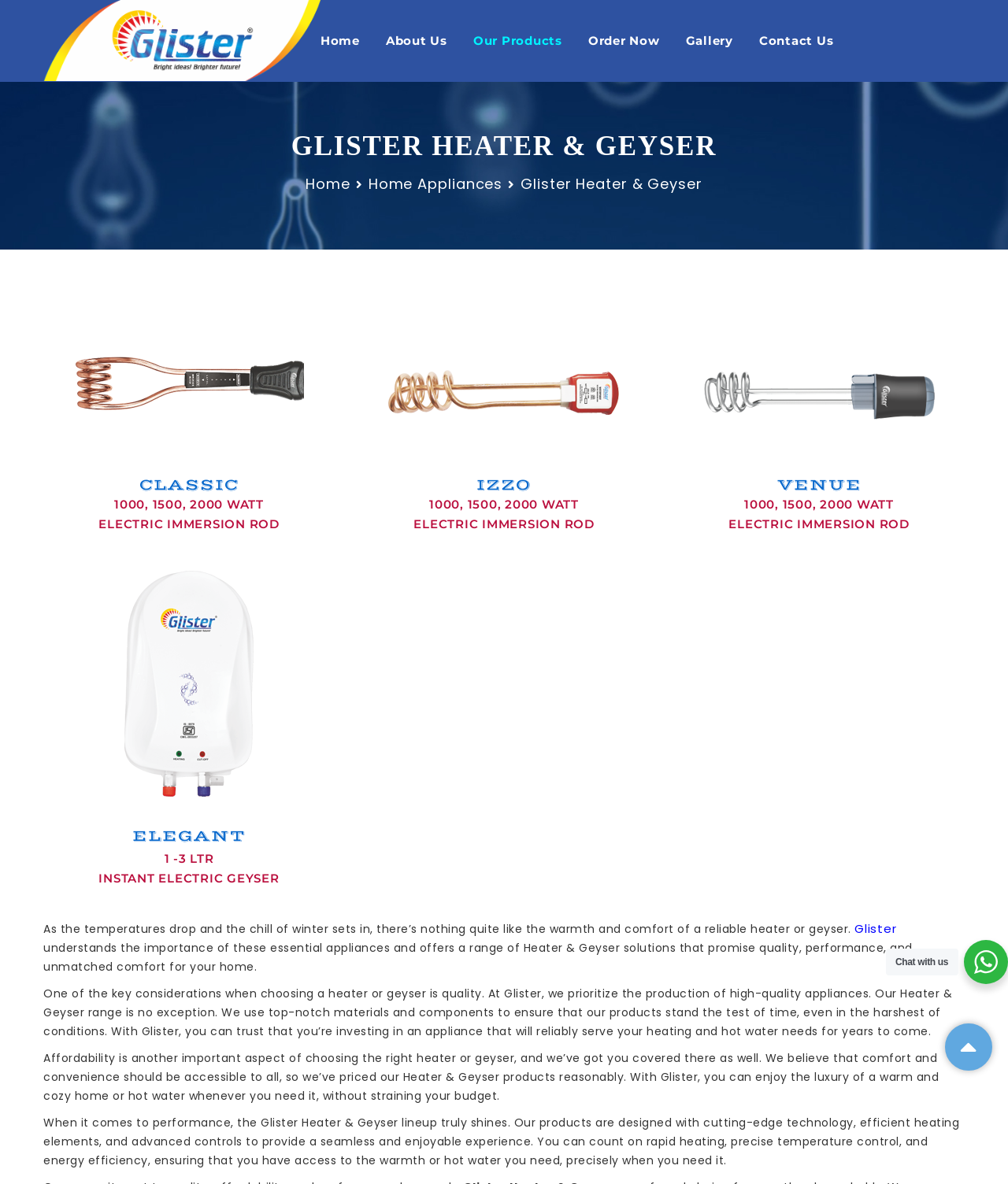Can you show the bounding box coordinates of the region to click on to complete the task described in the instruction: "View Gallery"?

[0.68, 0.0, 0.753, 0.069]